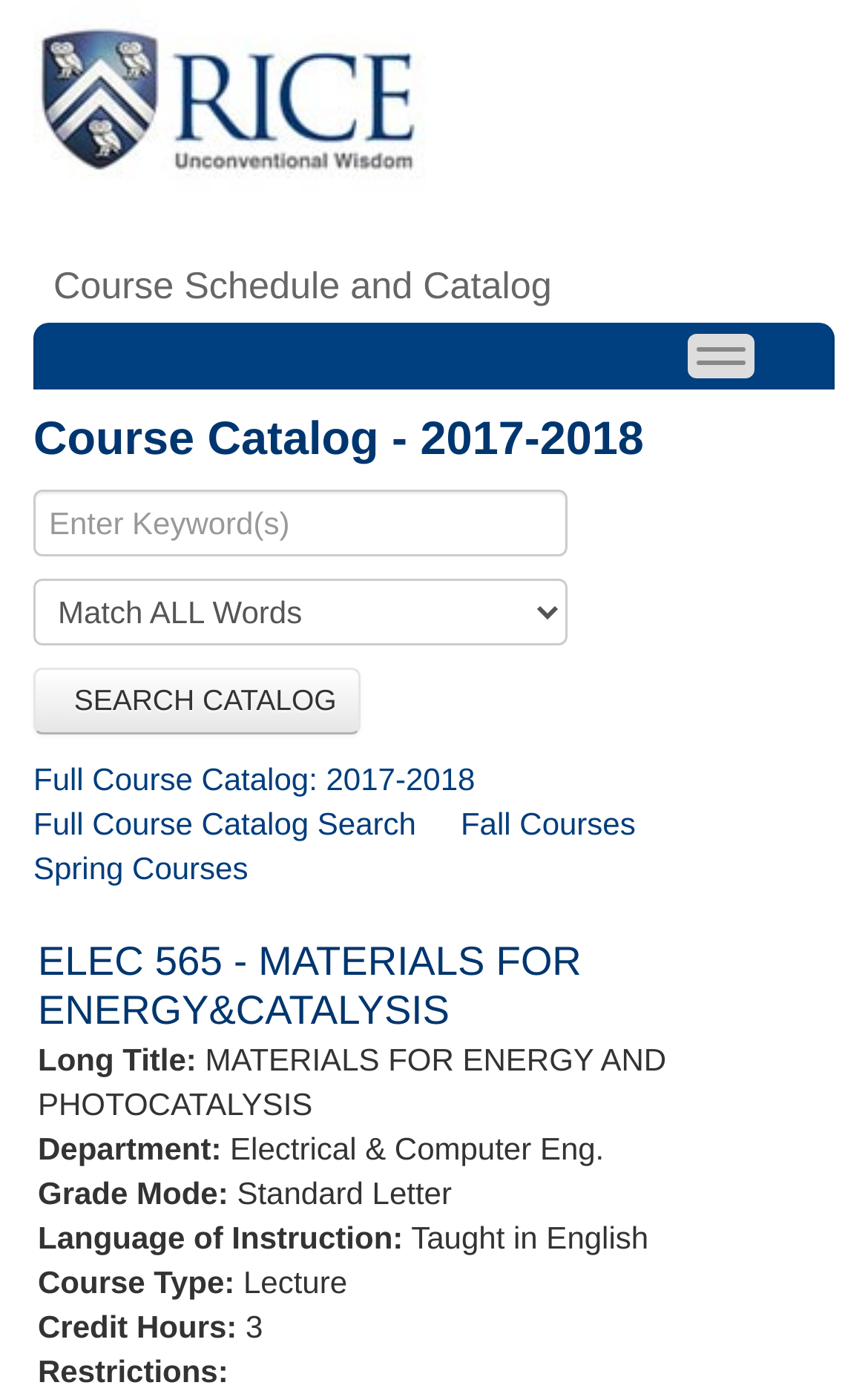What is the department that offers the course ELEC 565? Examine the screenshot and reply using just one word or a brief phrase.

Electrical & Computer Eng.